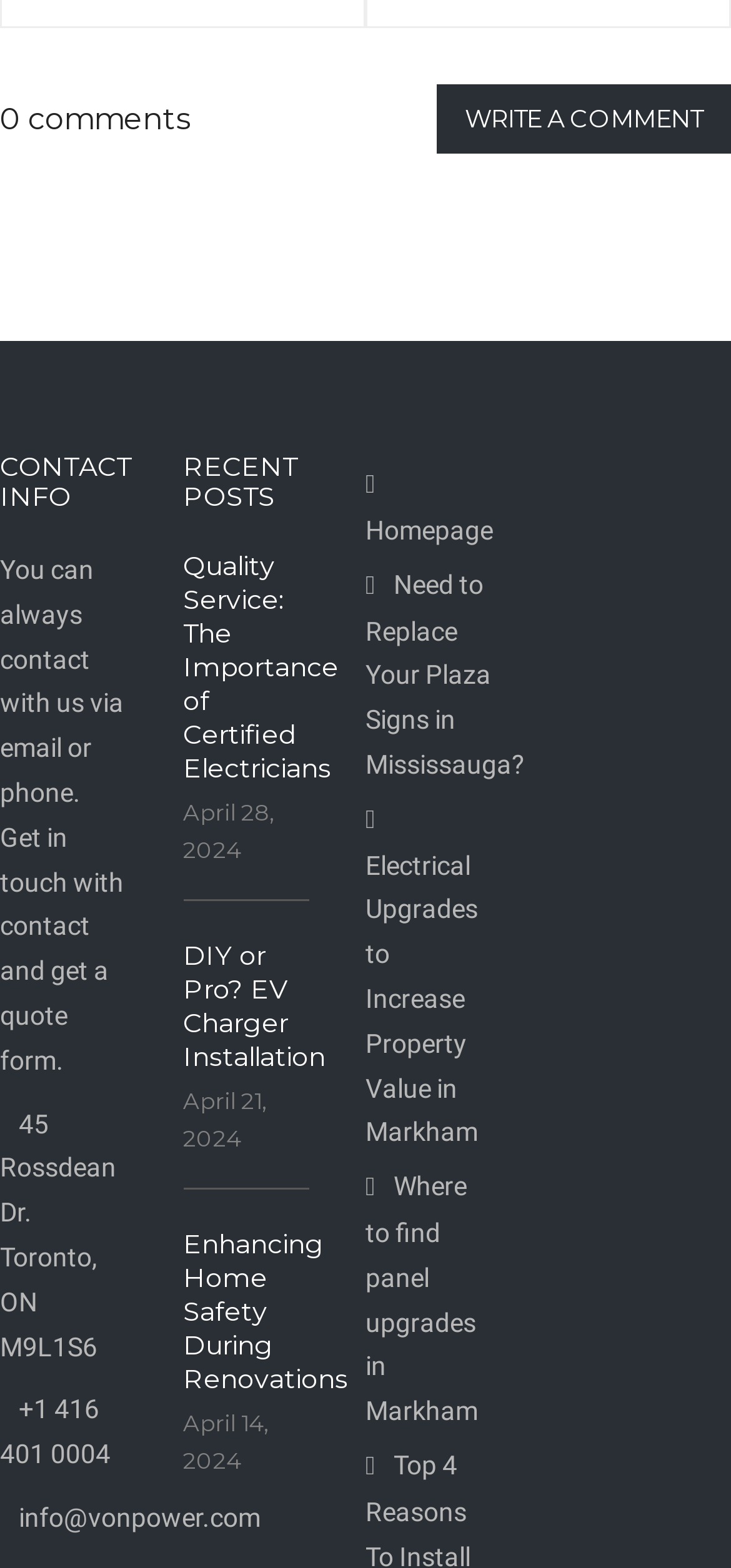Show the bounding box coordinates for the element that needs to be clicked to execute the following instruction: "Contact via email". Provide the coordinates in the form of four float numbers between 0 and 1, i.e., [left, top, right, bottom].

[0.026, 0.958, 0.356, 0.977]